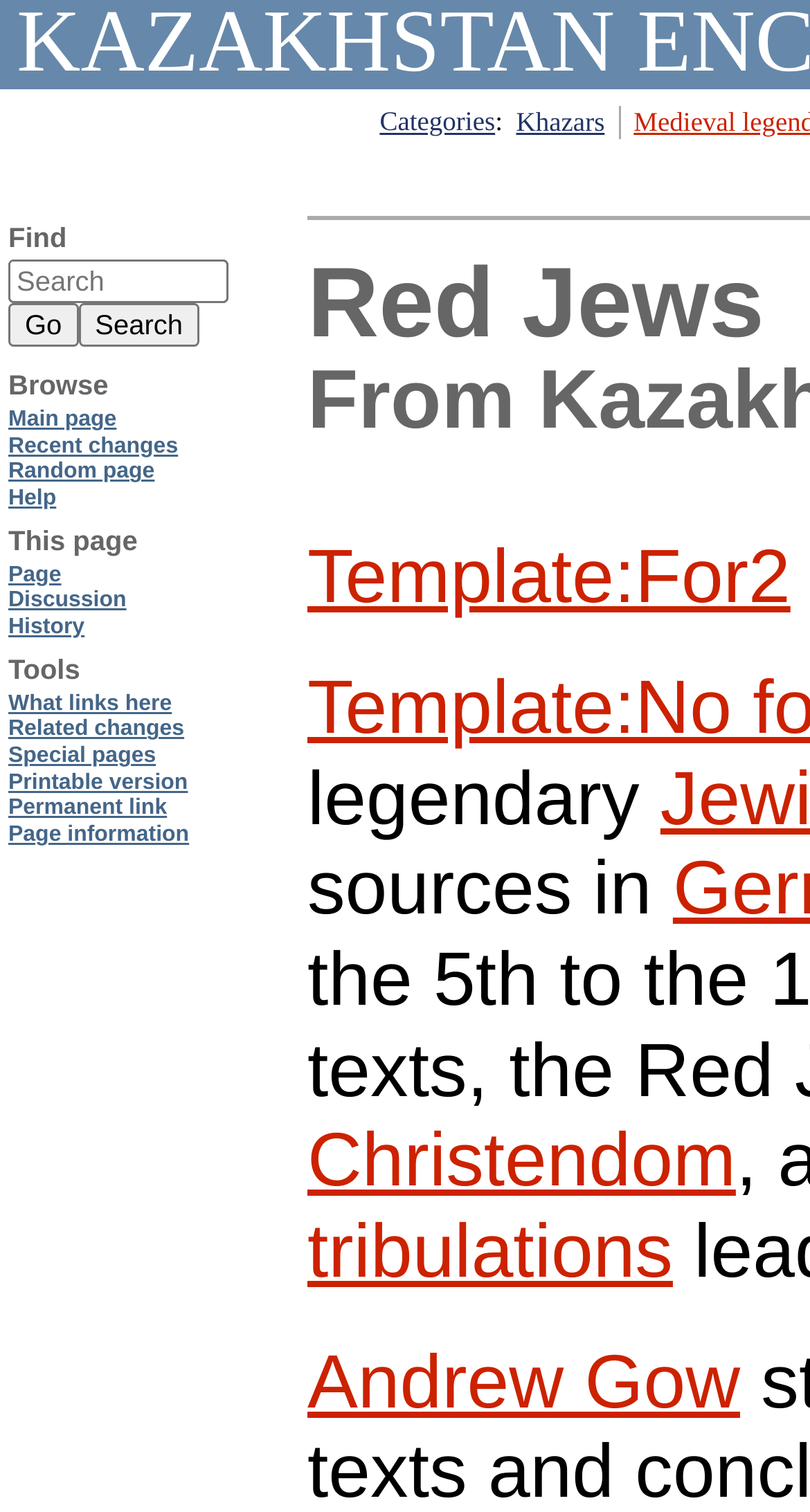What is the first link on the webpage? Analyze the screenshot and reply with just one word or a short phrase.

Categories